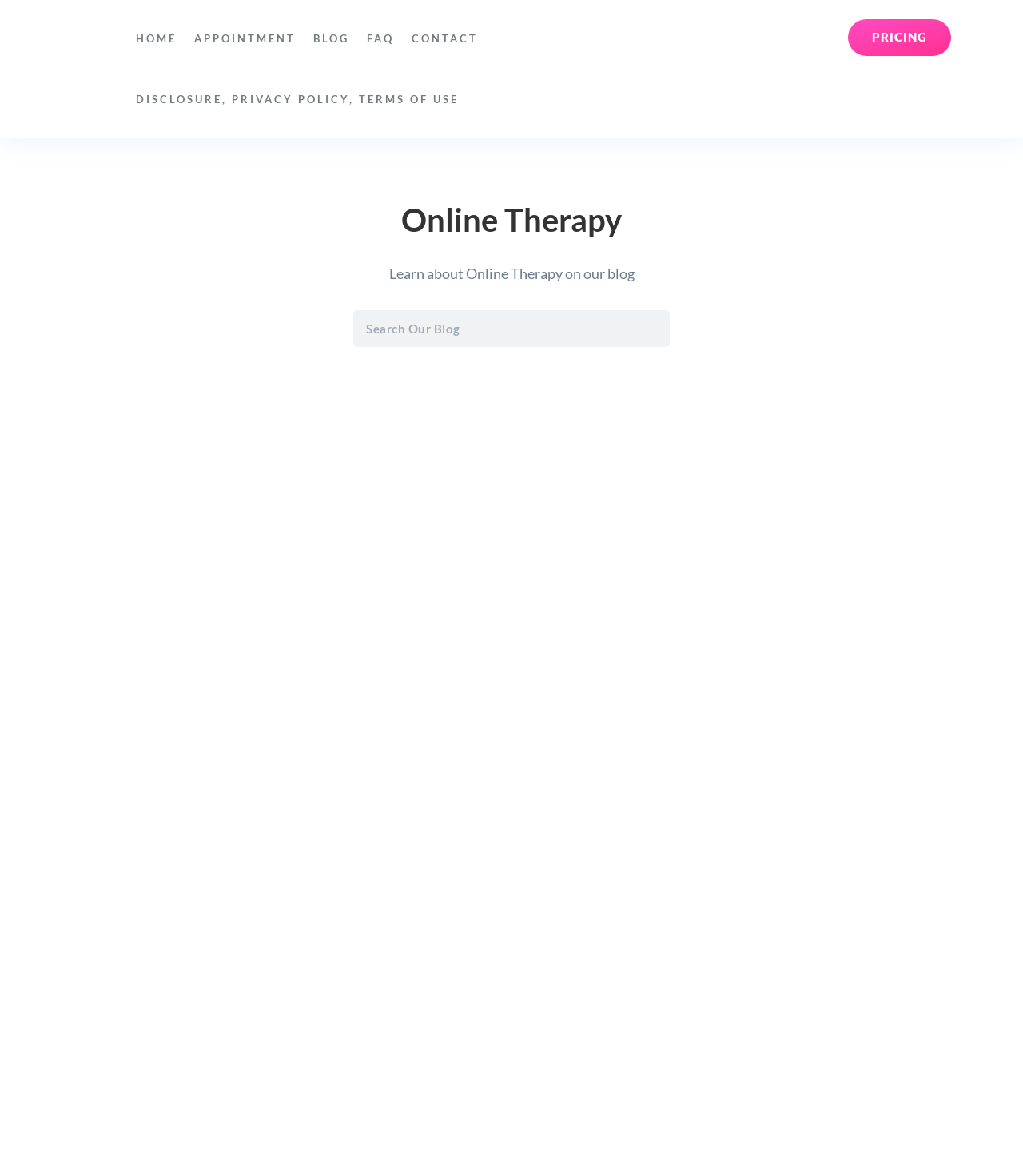Identify the bounding box coordinates of the region that needs to be clicked to carry out this instruction: "Read the article about navigating intimacy after trauma". Provide these coordinates as four float numbers ranging from 0 to 1, i.e., [left, top, right, bottom].

[0.099, 0.366, 0.901, 0.801]